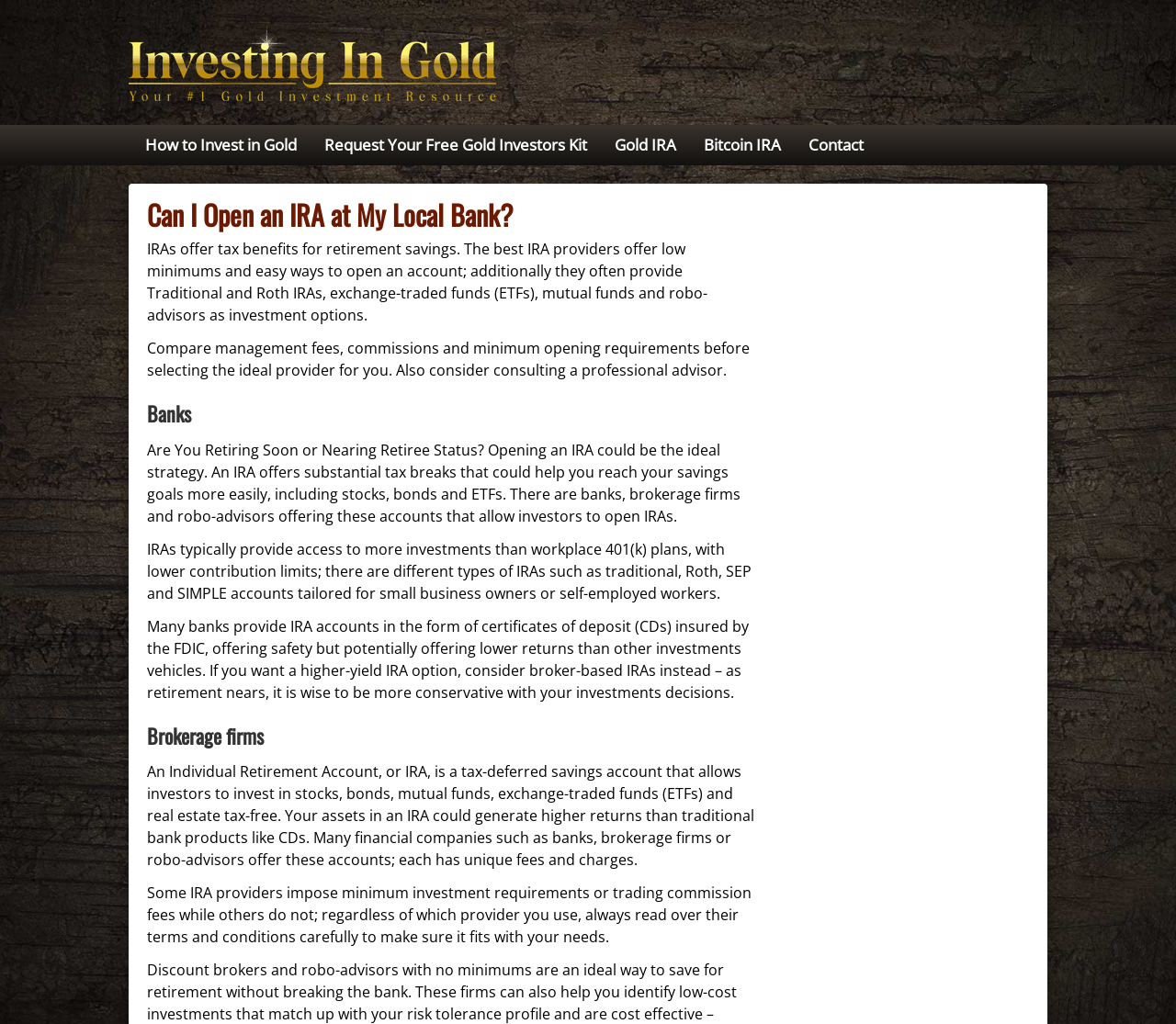Examine the image carefully and respond to the question with a detailed answer: 
What type of accounts do banks provide?

According to the webpage, banks provide IRA accounts, which can be in the form of certificates of deposit (CDs) insured by the FDIC, offering safety but potentially lower returns than other investment vehicles.